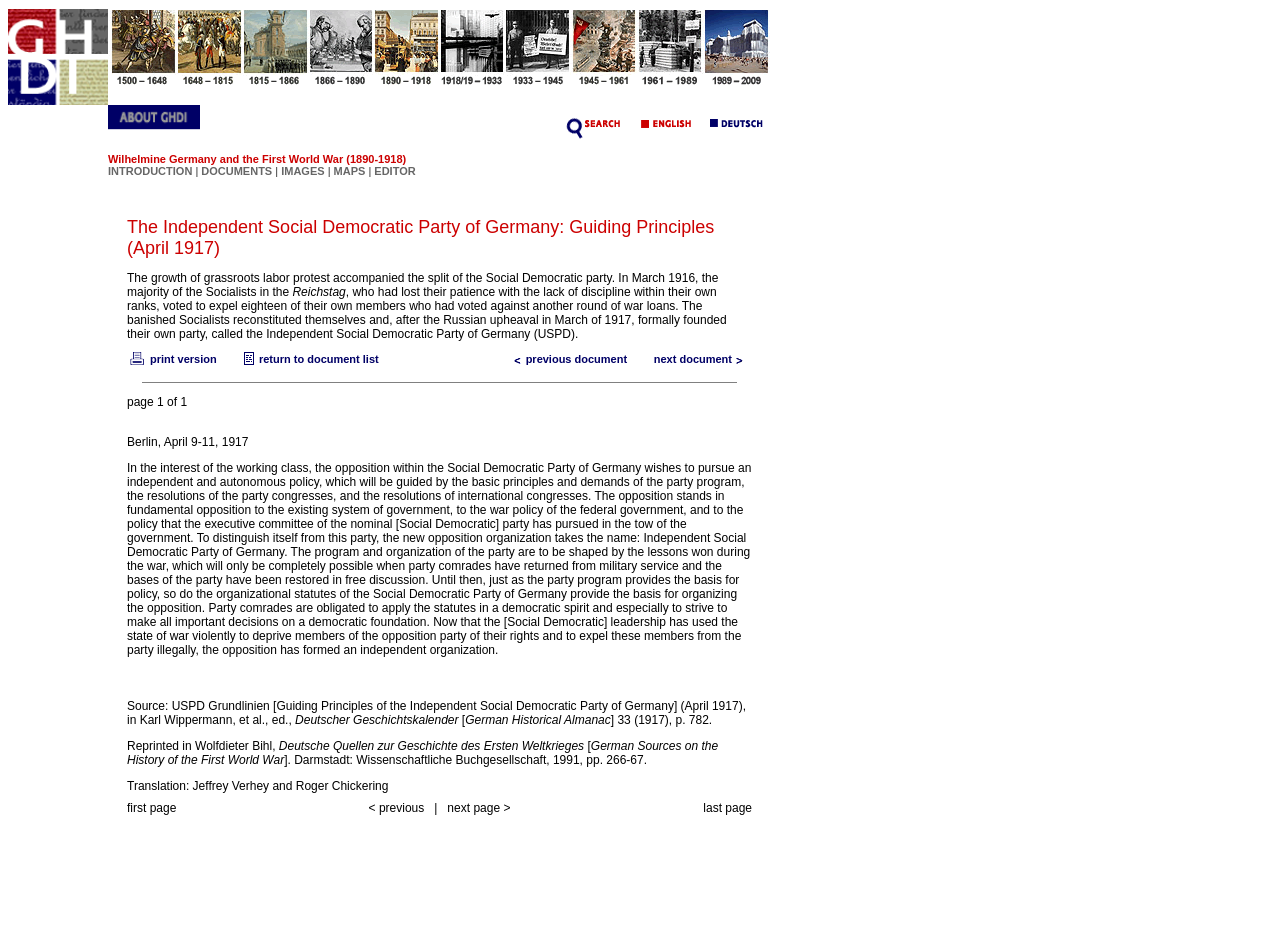Predict the bounding box of the UI element that fits this description: "name="n_4"".

[0.239, 0.099, 0.291, 0.112]